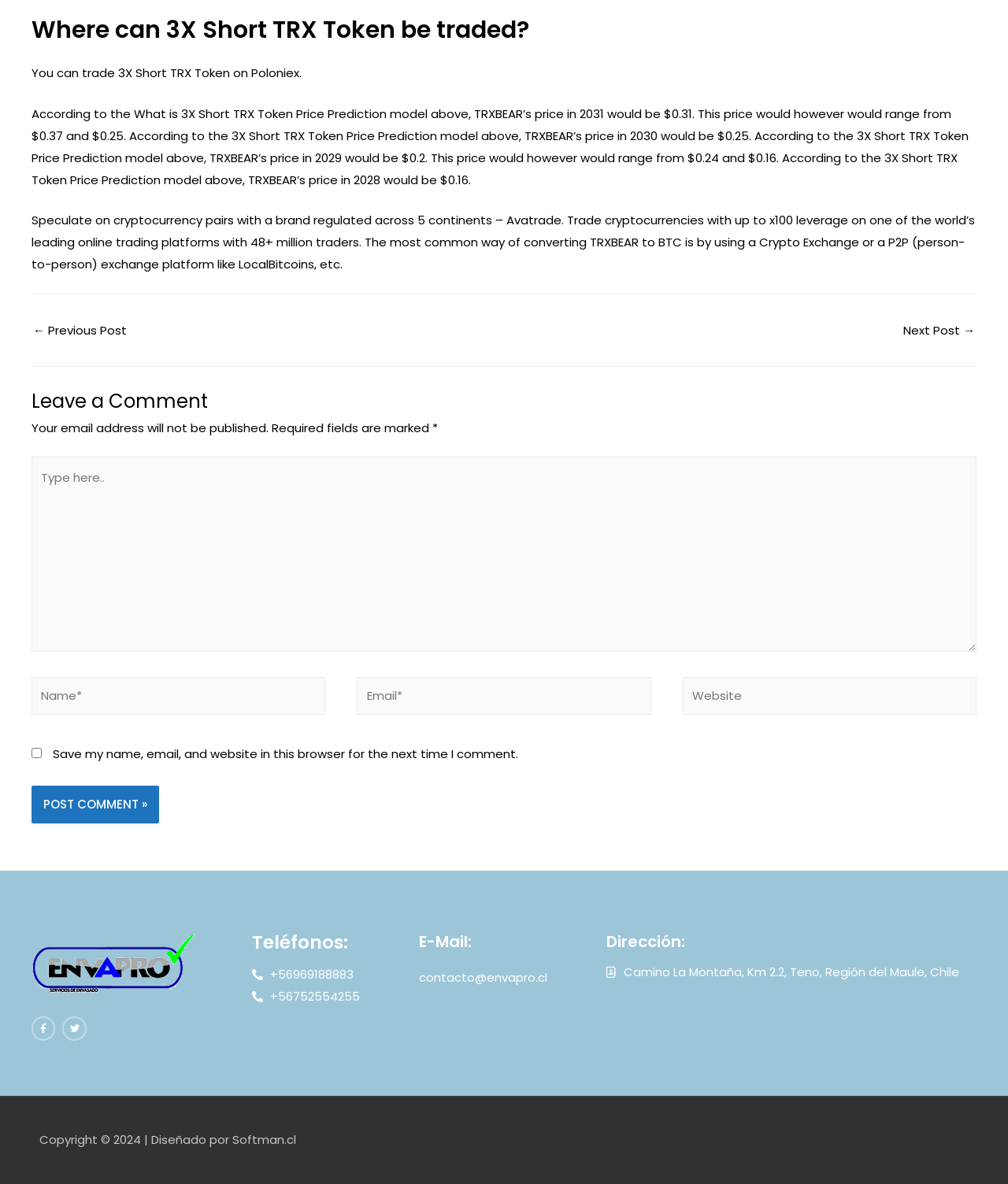What is the phone number of the contact?
Utilize the image to construct a detailed and well-explained answer.

The answer can be found in the static text element '+56969188883' which is located below the heading 'Teléfonos:' and provides one of the phone numbers of the contact.